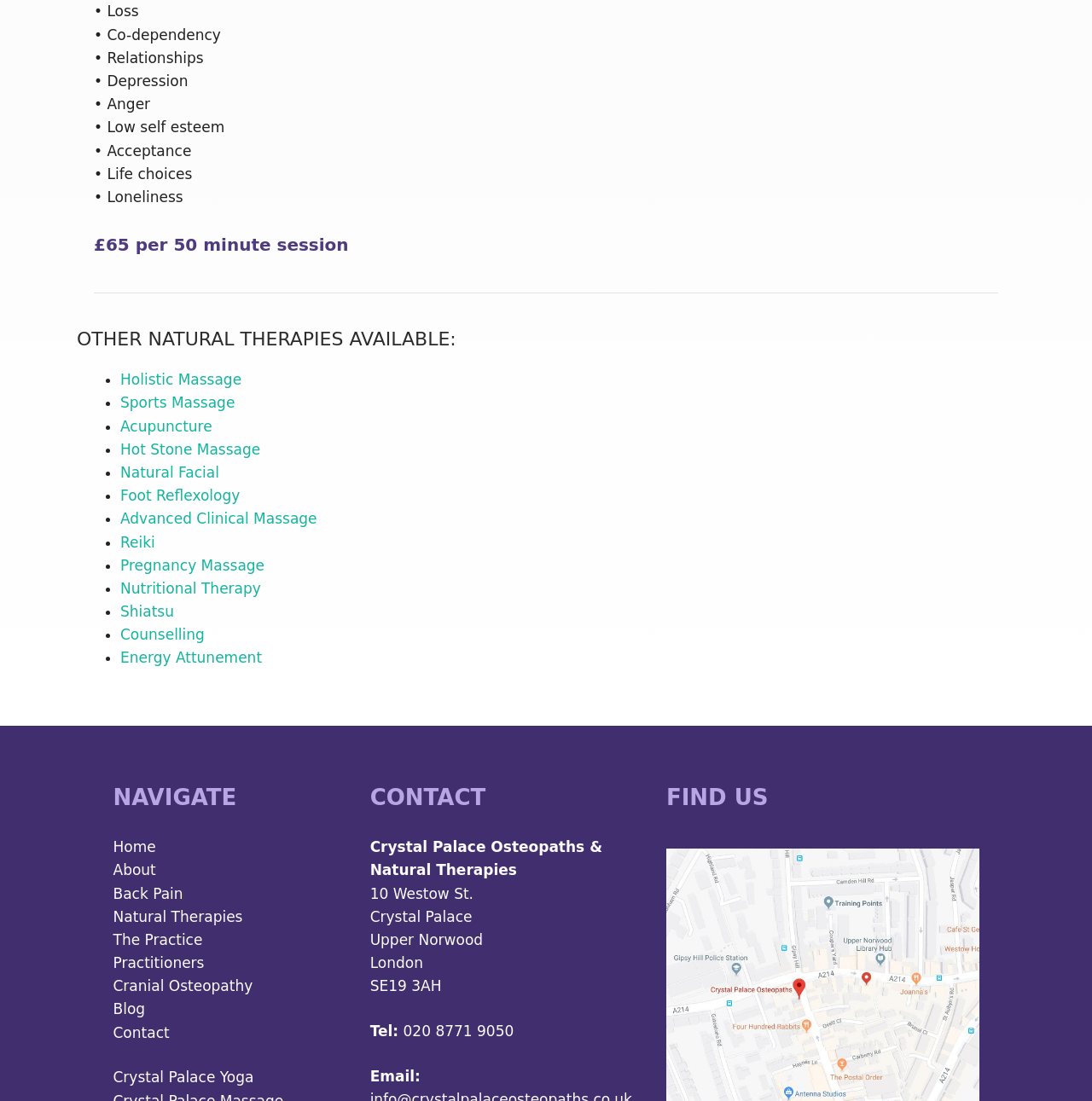Locate the bounding box of the UI element with the following description: "Holistic Massage".

[0.11, 0.337, 0.221, 0.353]